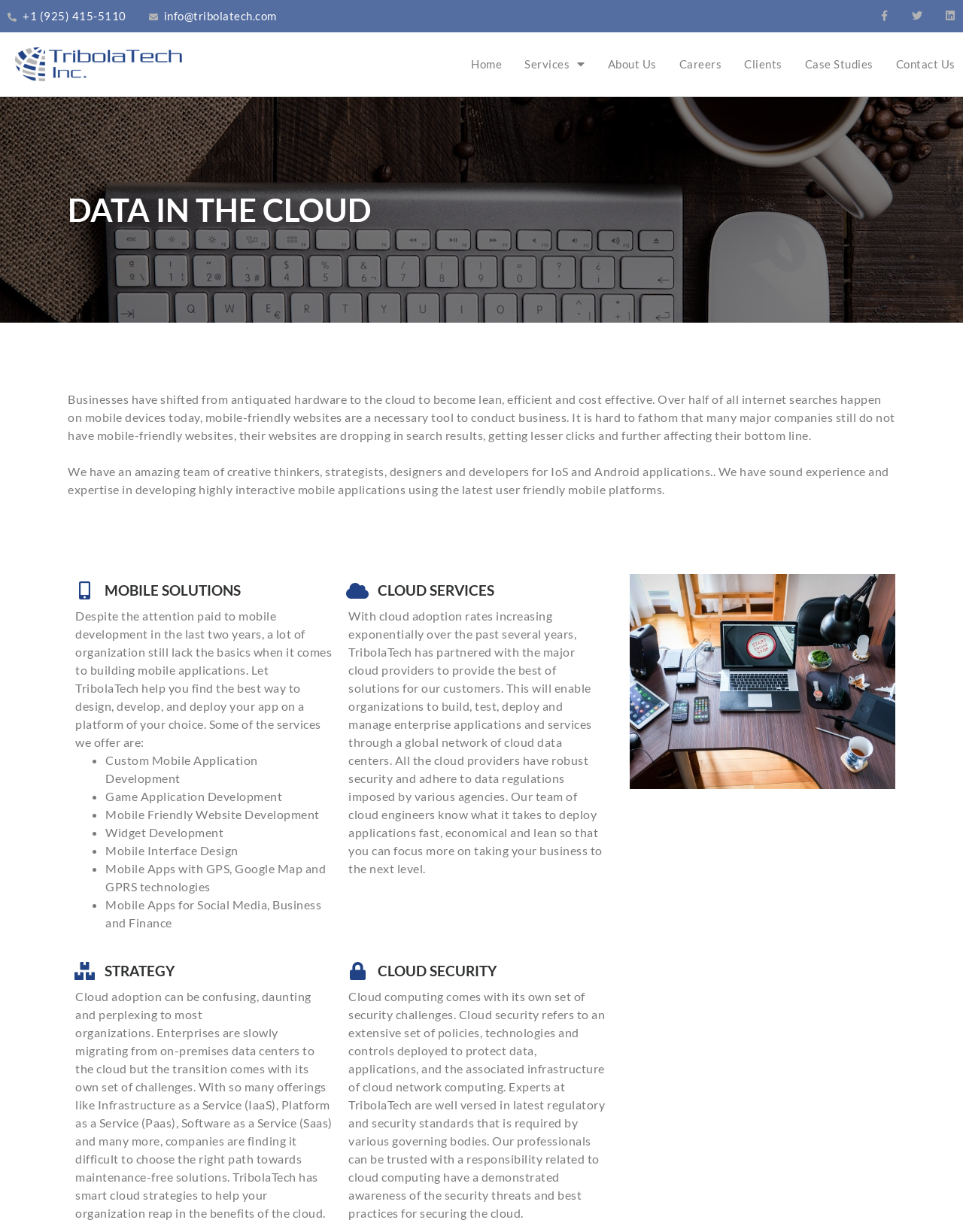Give the bounding box coordinates for the element described as: "Case Studies".

[0.836, 0.033, 0.907, 0.072]